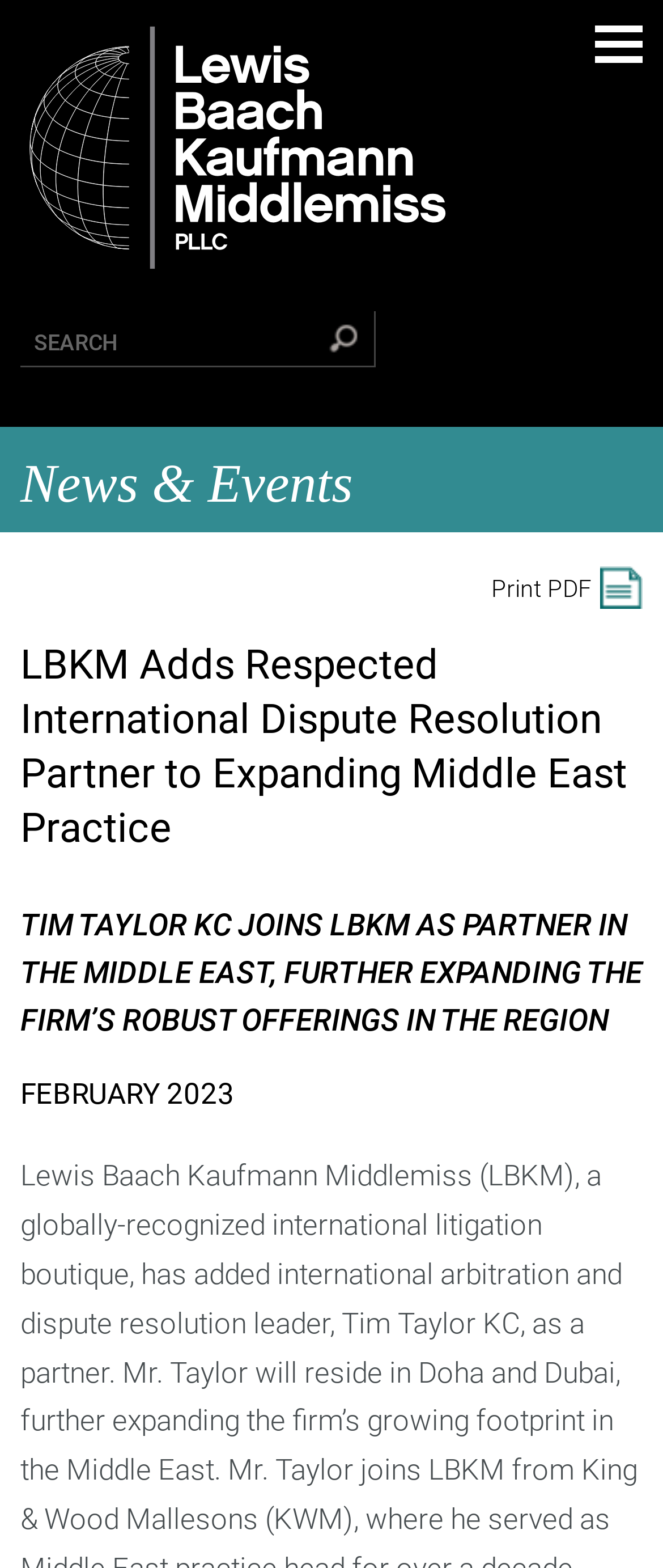Carefully examine the image and provide an in-depth answer to the question: In which month was the news published?

I found the month of publication by looking at the StaticText element with the text 'FEBRUARY 2023'. This suggests that the news was published in February.